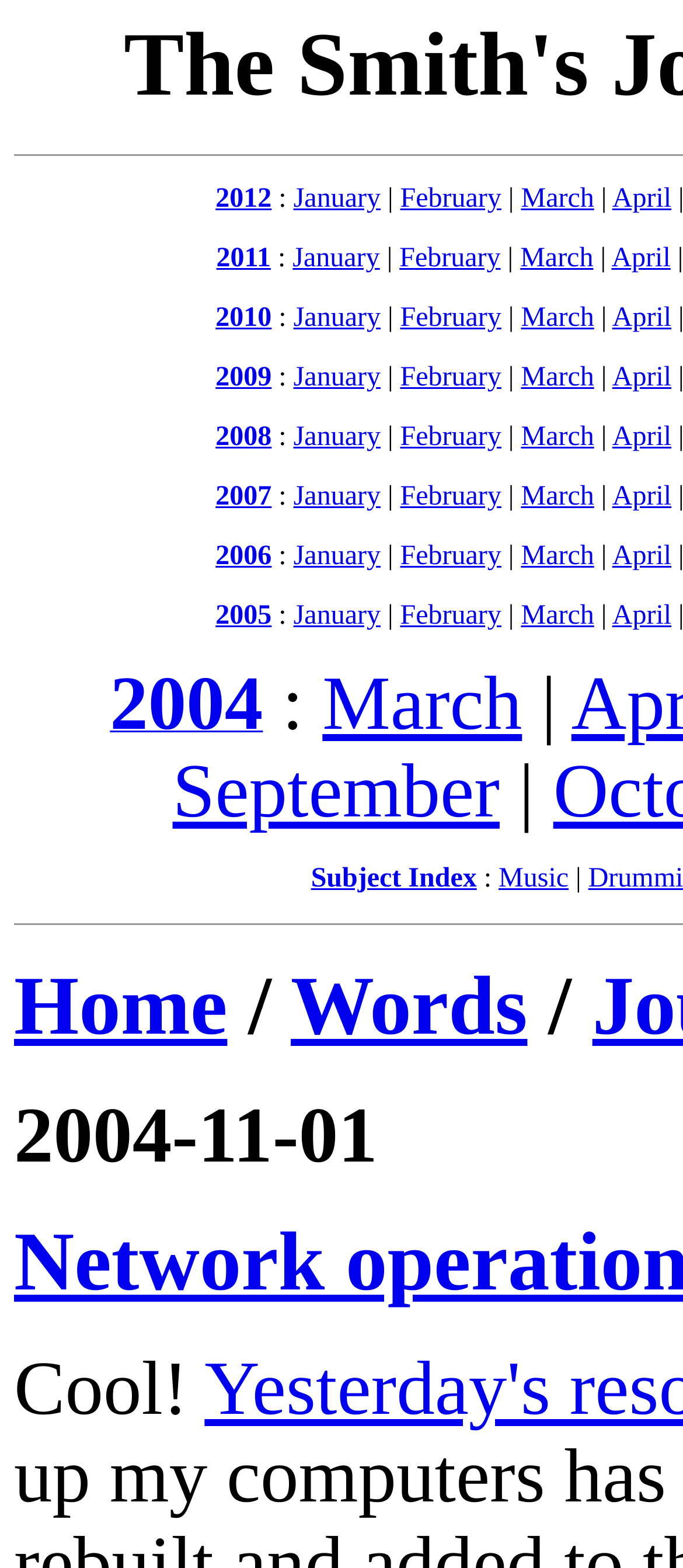Please determine the bounding box coordinates of the element's region to click in order to carry out the following instruction: "Go to Home". The coordinates should be four float numbers between 0 and 1, i.e., [left, top, right, bottom].

[0.021, 0.614, 0.333, 0.672]